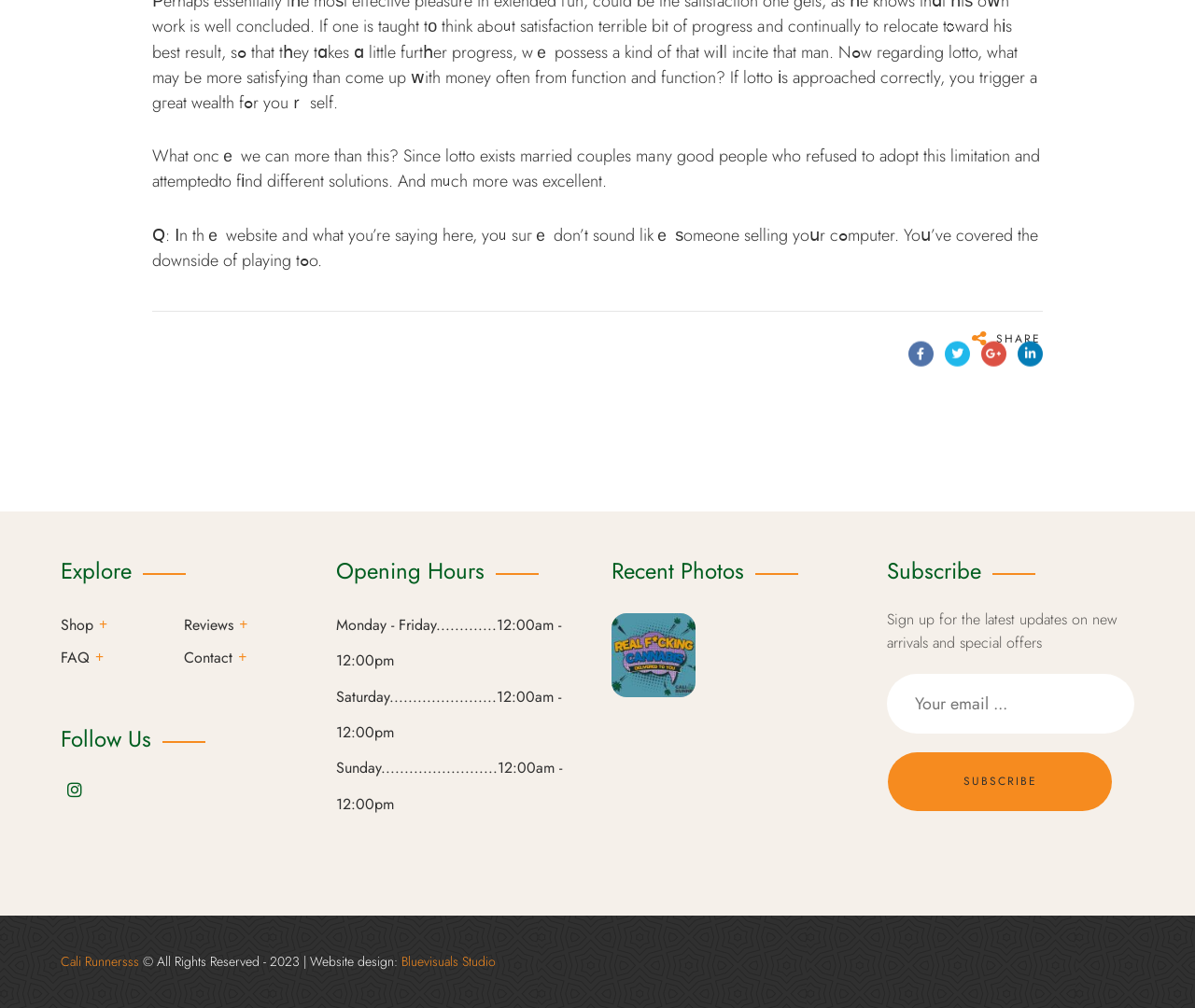Determine the bounding box coordinates of the clickable element to complete this instruction: "Click on the 'SHARE' button". Provide the coordinates in the format of four float numbers between 0 and 1, [left, top, right, bottom].

[0.833, 0.328, 0.871, 0.344]